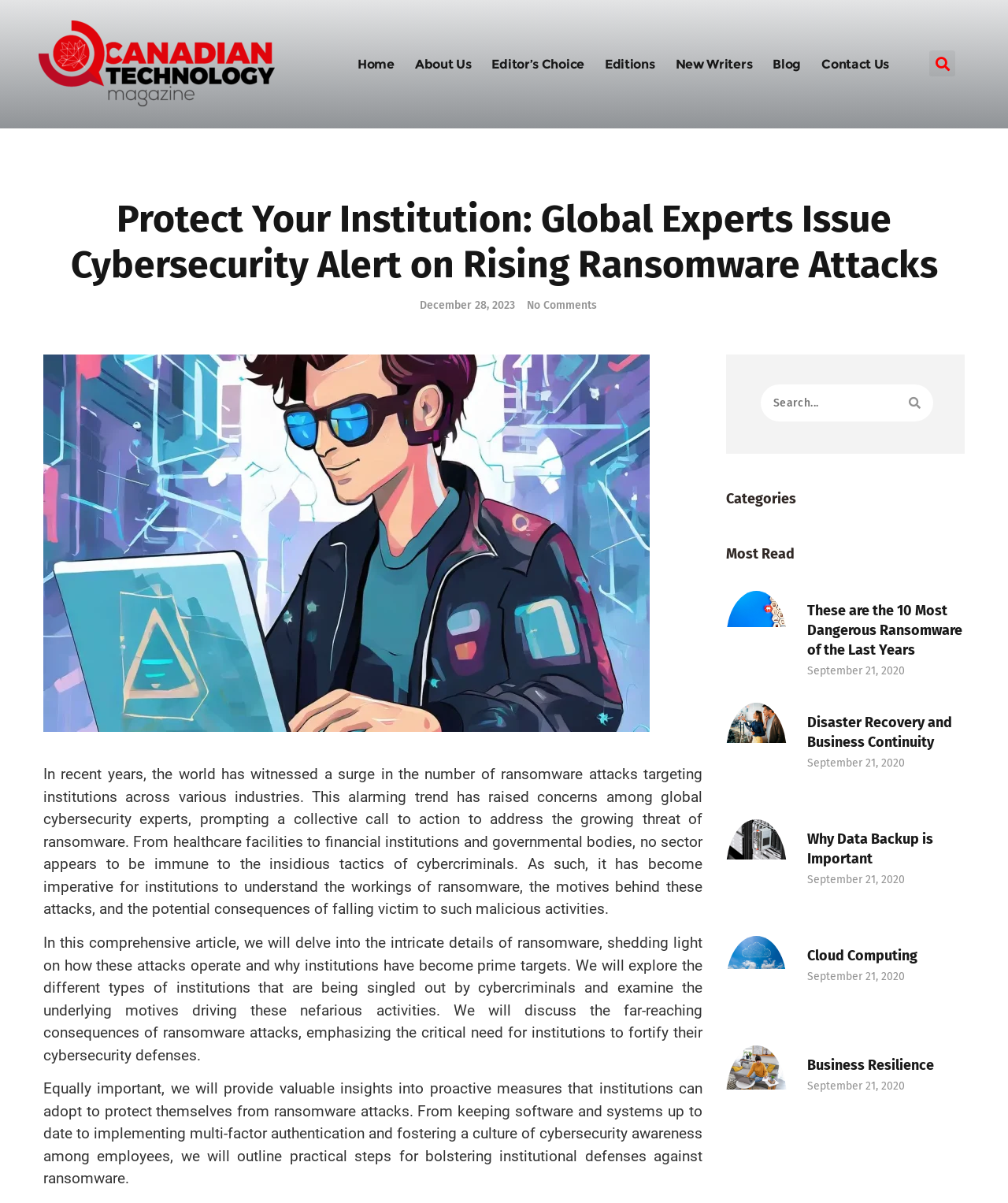Bounding box coordinates must be specified in the format (top-left x, top-left y, bottom-right x, bottom-right y). All values should be floating point numbers between 0 and 1. What are the bounding box coordinates of the UI element described as: contact us

[0.815, 0.048, 0.882, 0.059]